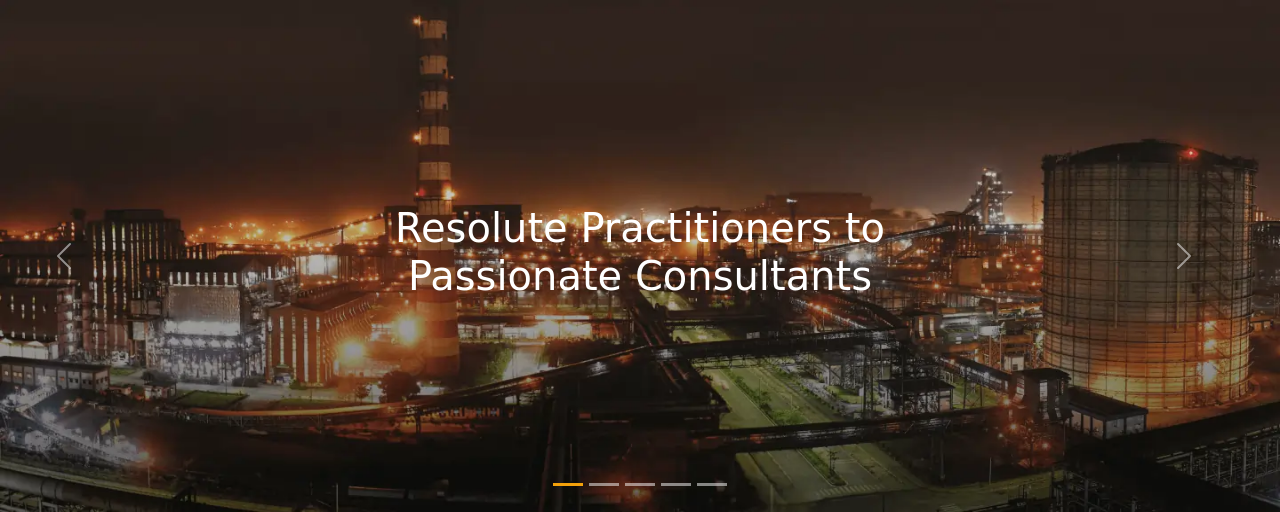Summarize the image with a detailed caption.

The image showcases a striking panoramic view of an industrial complex illuminated at night, displaying an array of towering structures and machinery. This vibrant scene captures the essence of Tata Steel Industrial Consulting's commitment, embodying their ethos of transforming resolute practitioners into passionate consultants. In the foreground, the caption "Resolute Practitioners to Passionate Consultants" highlights their dedication to leveraging extensive industry experience to deliver innovative solutions. The image represents the dynamic and robust environment in which Tata Steel operates, reflecting their expertise and leadership within the industry.